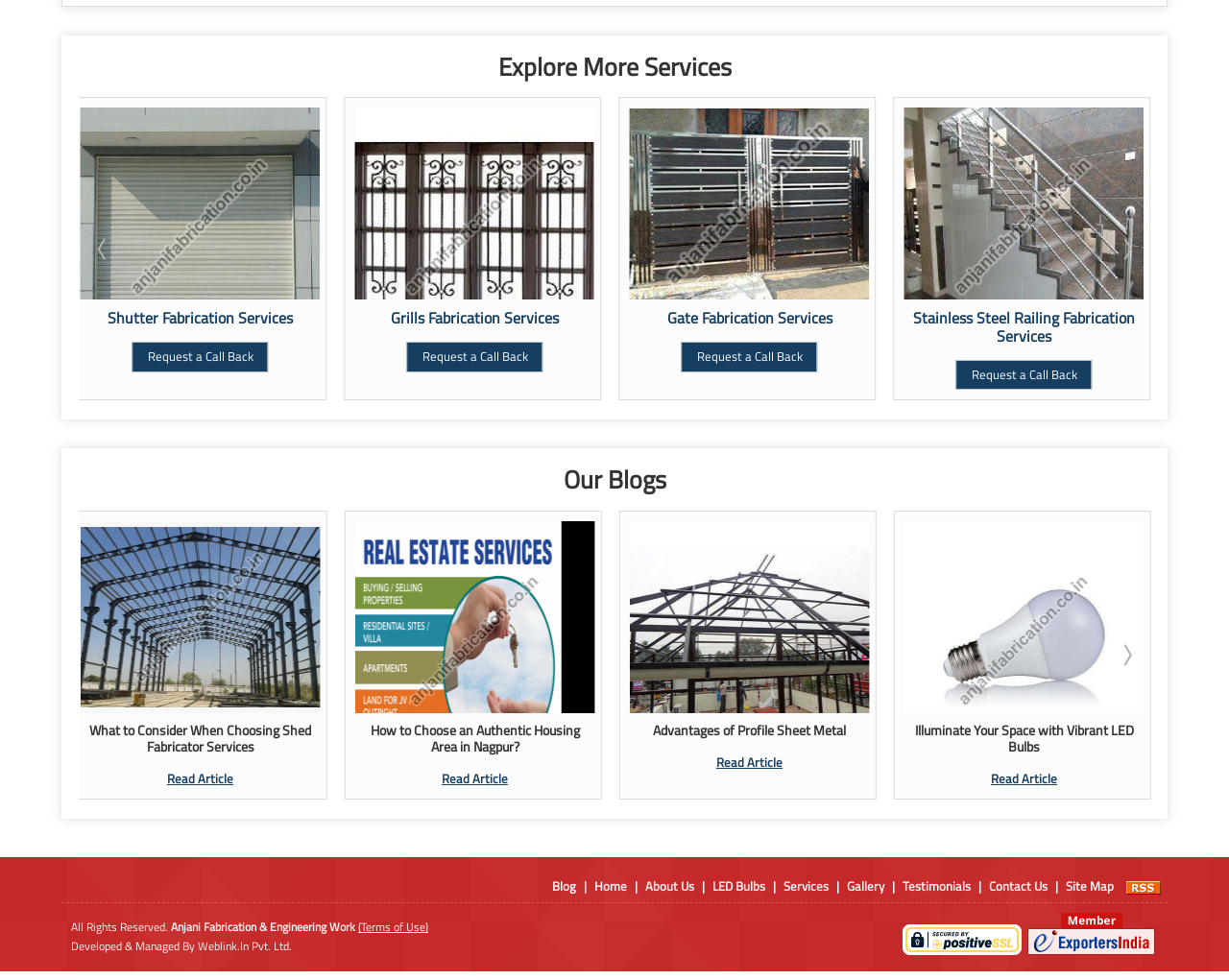Please identify the bounding box coordinates for the region that you need to click to follow this instruction: "Visit the website 'www.ncja.org'".

None